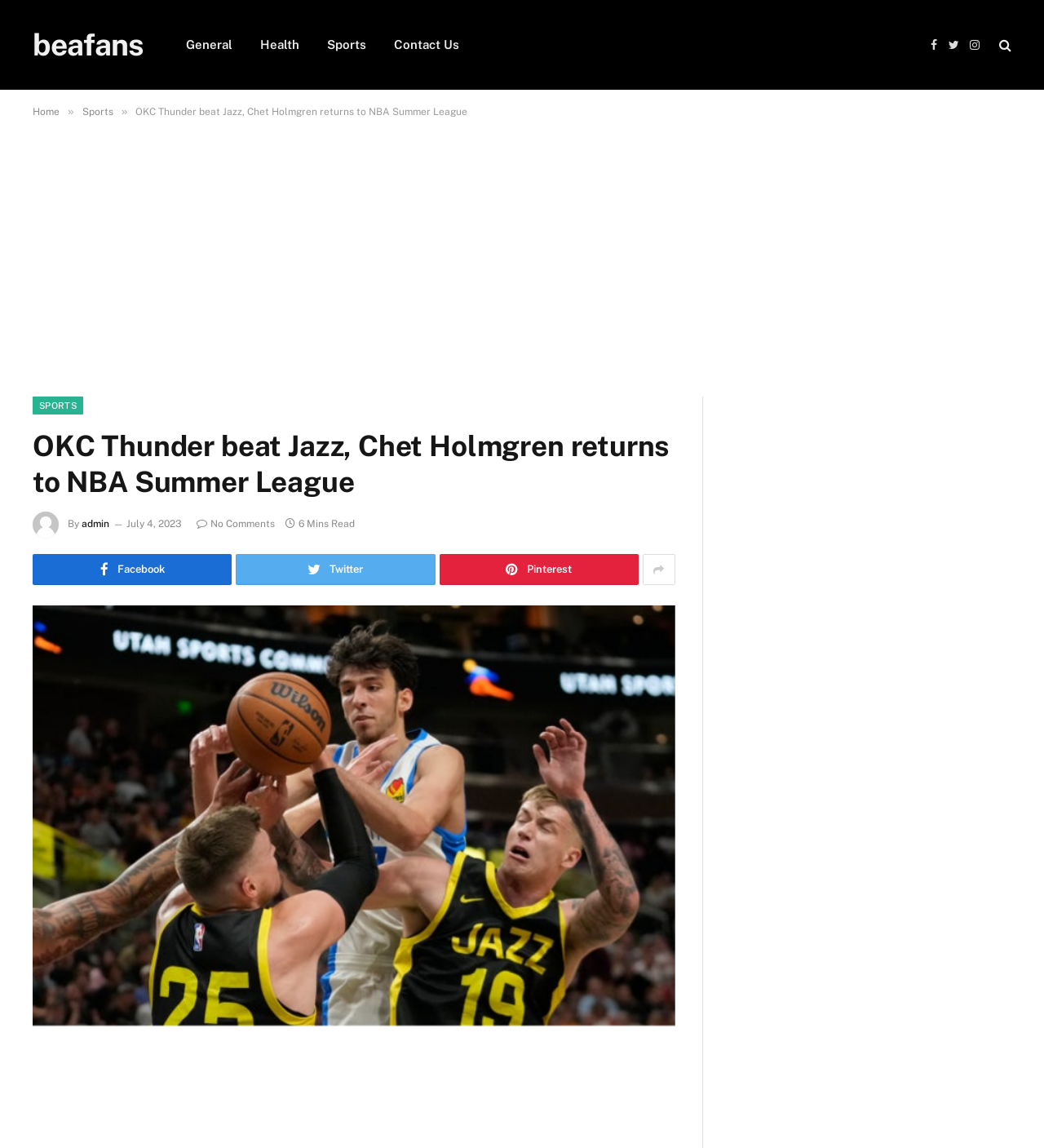Locate the bounding box coordinates of the area where you should click to accomplish the instruction: "Click on the 'Home' link".

[0.031, 0.092, 0.057, 0.102]